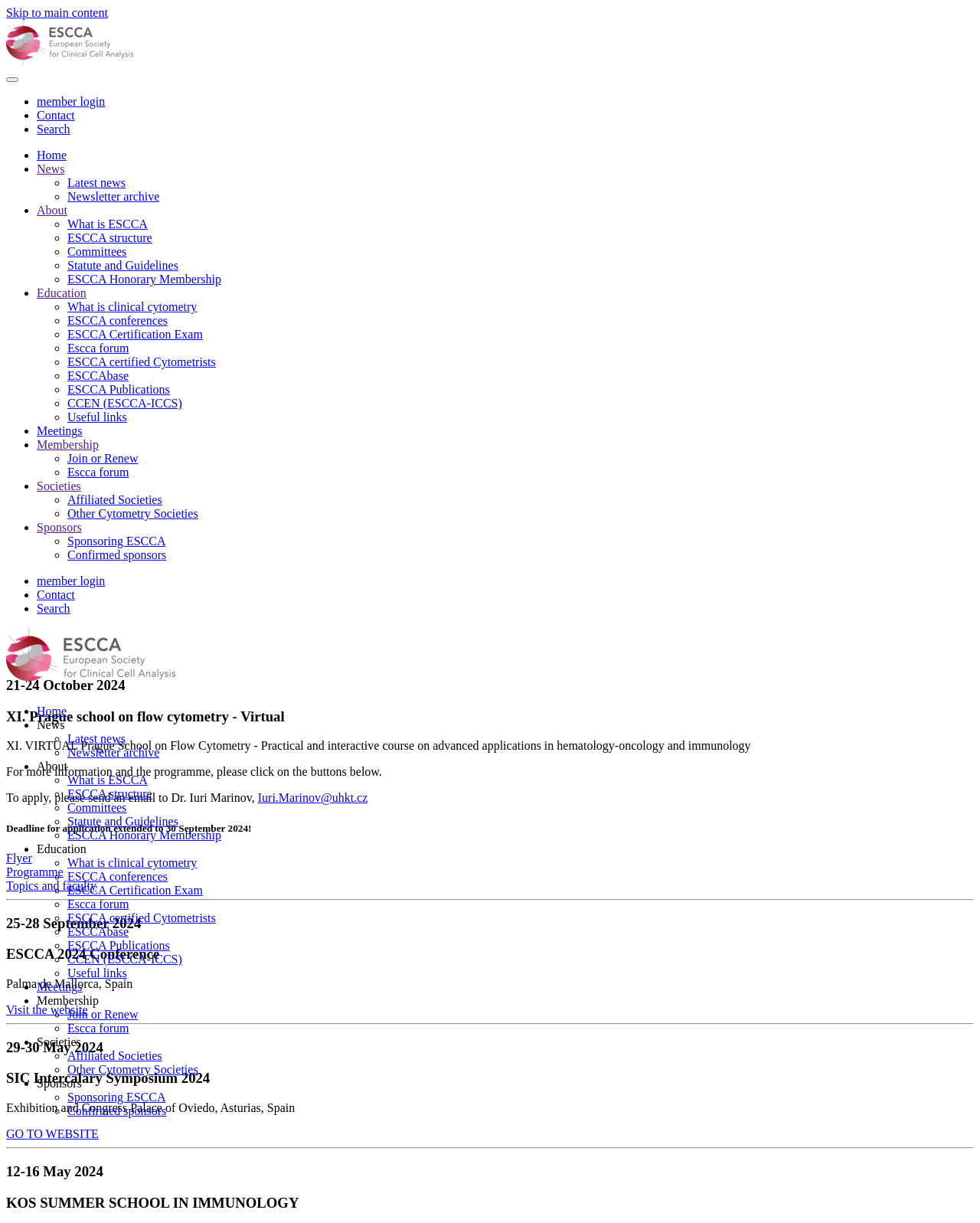What is the name of the society?
Answer the question using a single word or phrase, according to the image.

ESCCA